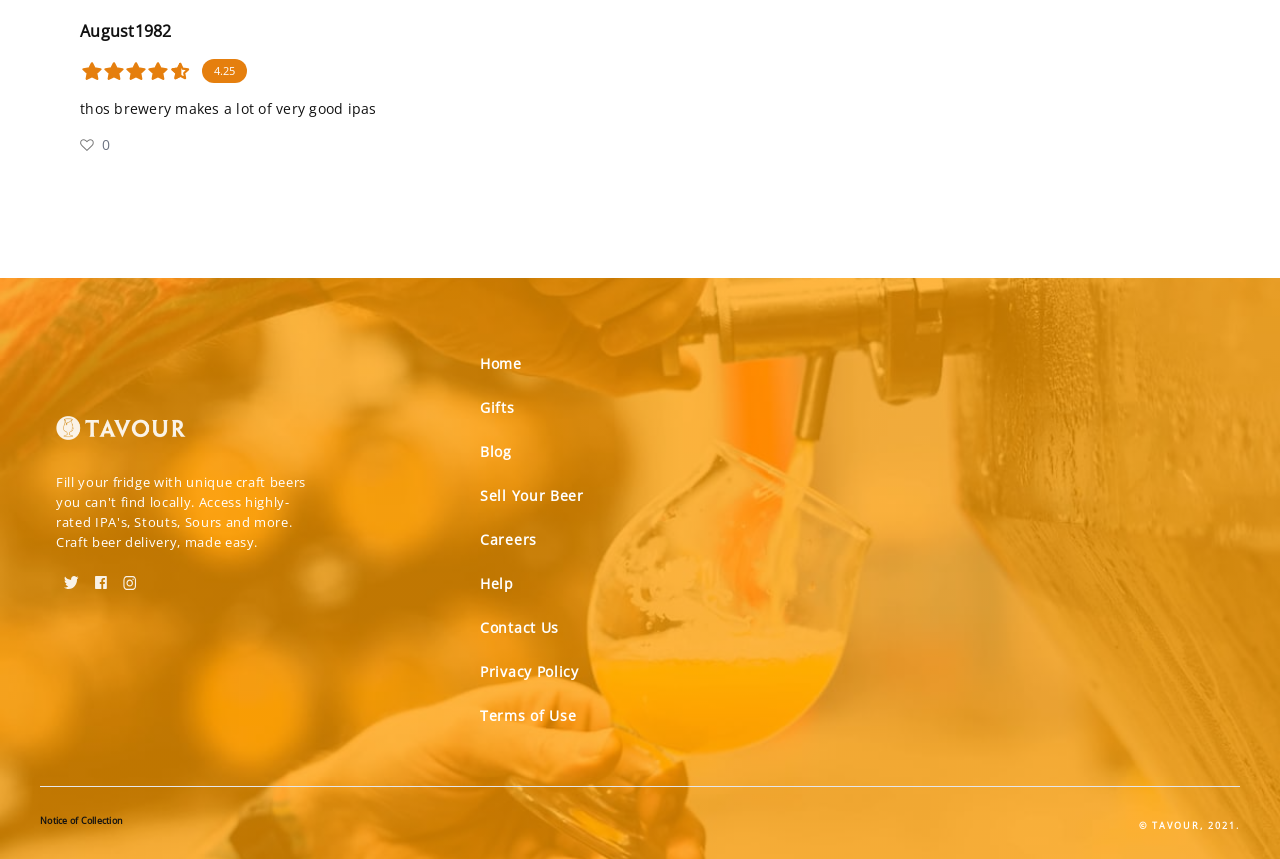What is the rating of the brewery?
Examine the image and give a concise answer in one word or a short phrase.

4.25